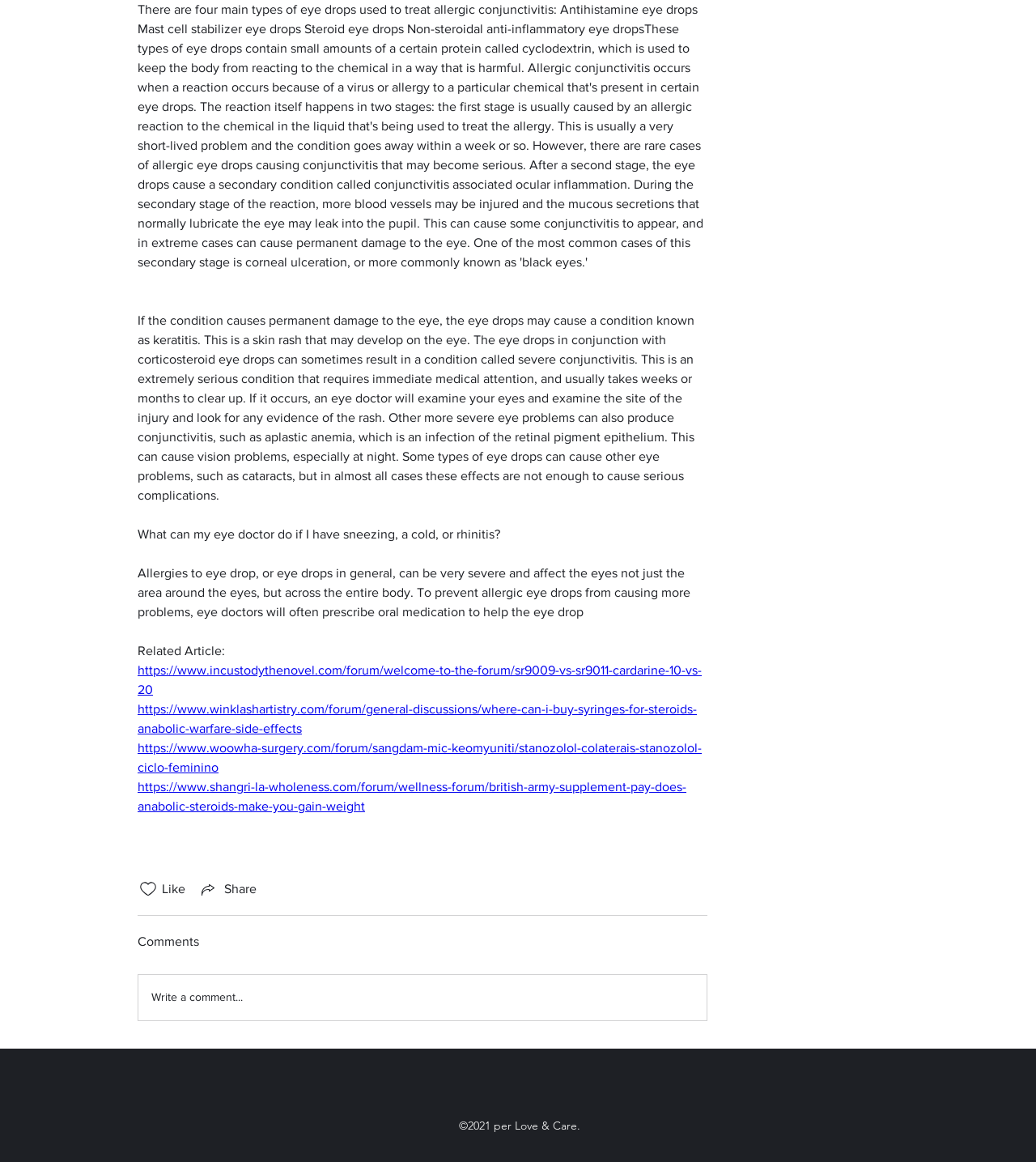Please respond in a single word or phrase: 
What can eye doctors do for sneezing, cold, or rhinitis?

prescribe oral medication